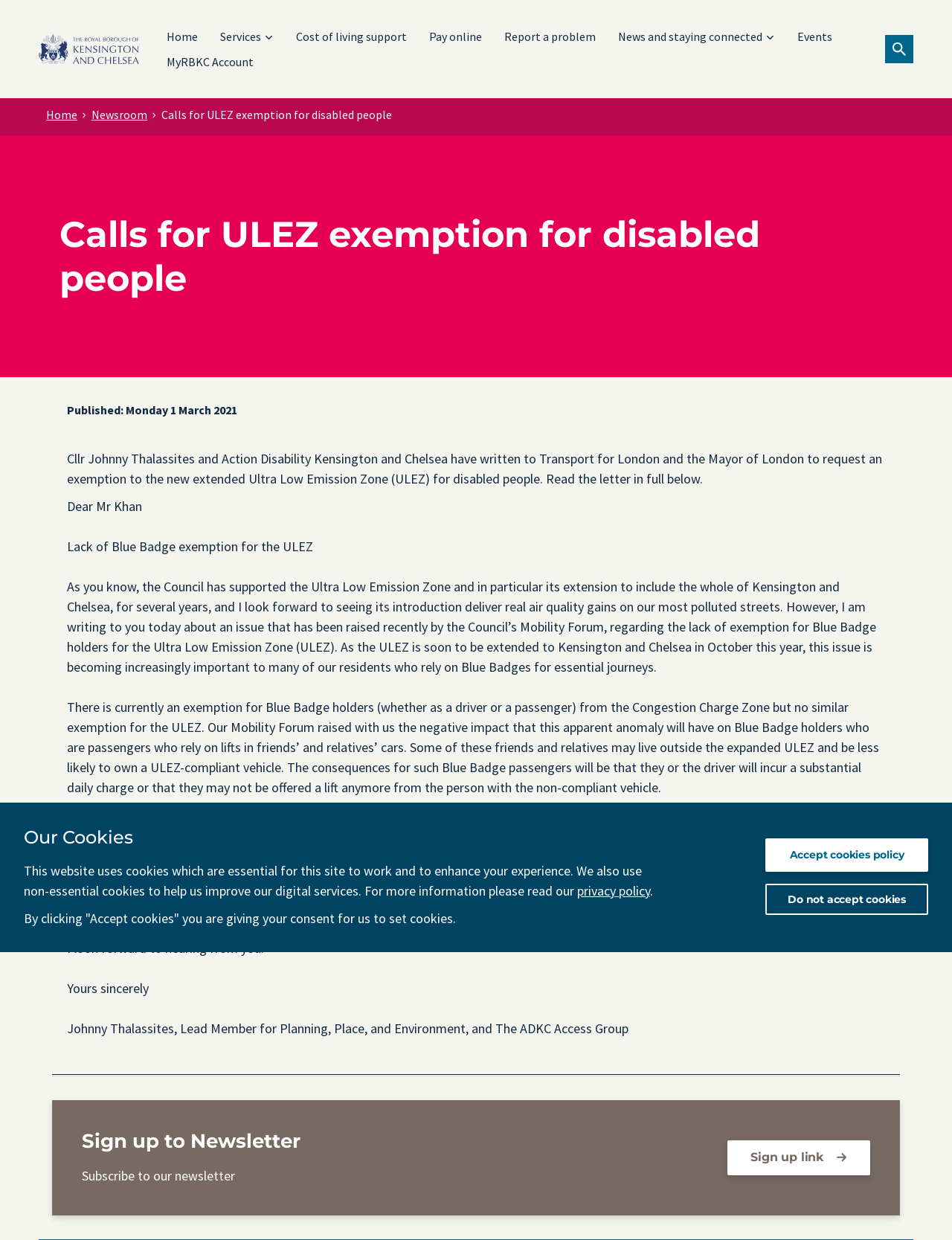Kindly determine the bounding box coordinates of the area that needs to be clicked to fulfill this instruction: "Click the 'Newsroom' link at the top".

[0.096, 0.086, 0.155, 0.098]